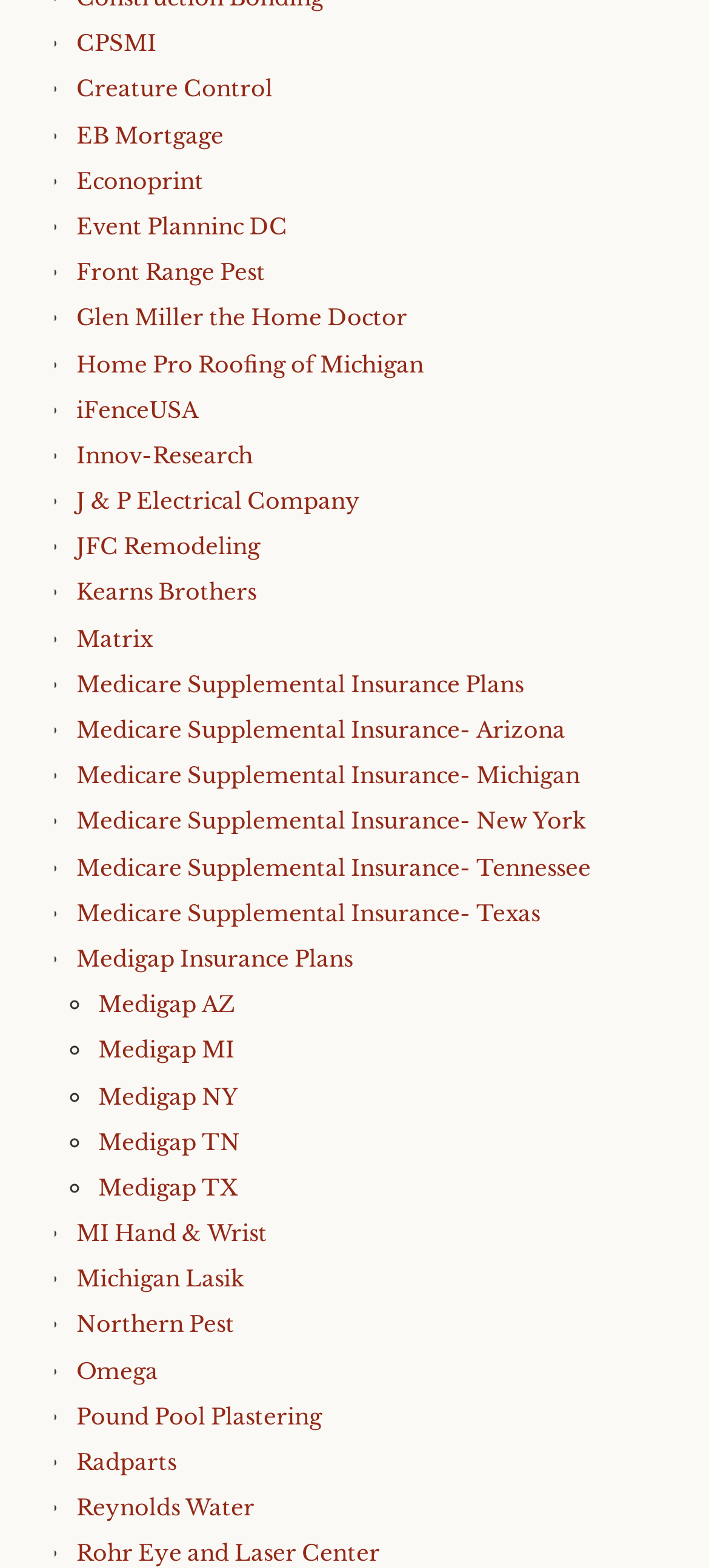How many links are there on the webpage?
Based on the screenshot, answer the question with a single word or phrase.

30